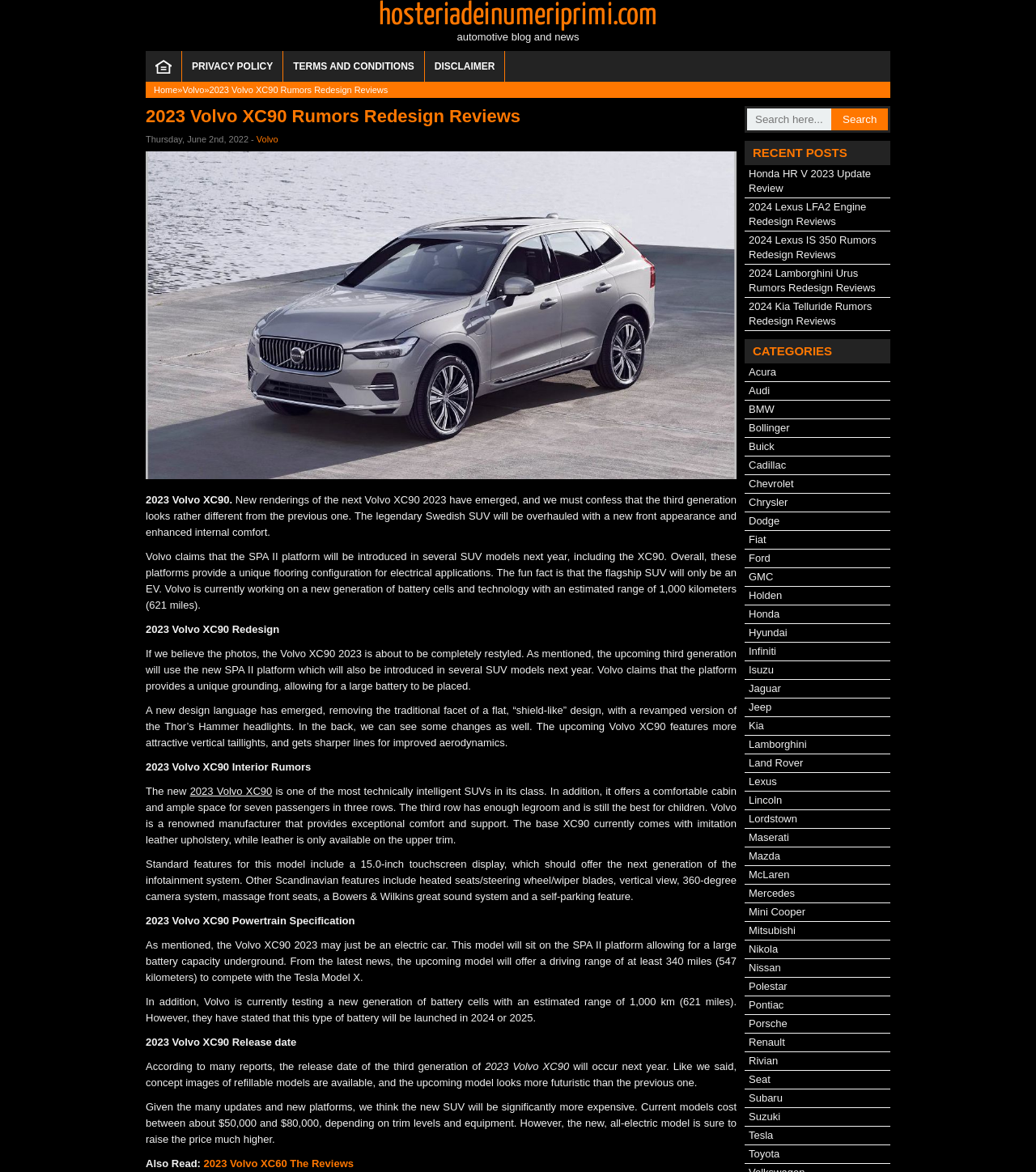Determine the bounding box coordinates of the element that should be clicked to execute the following command: "Search for a car model".

[0.721, 0.093, 0.798, 0.111]